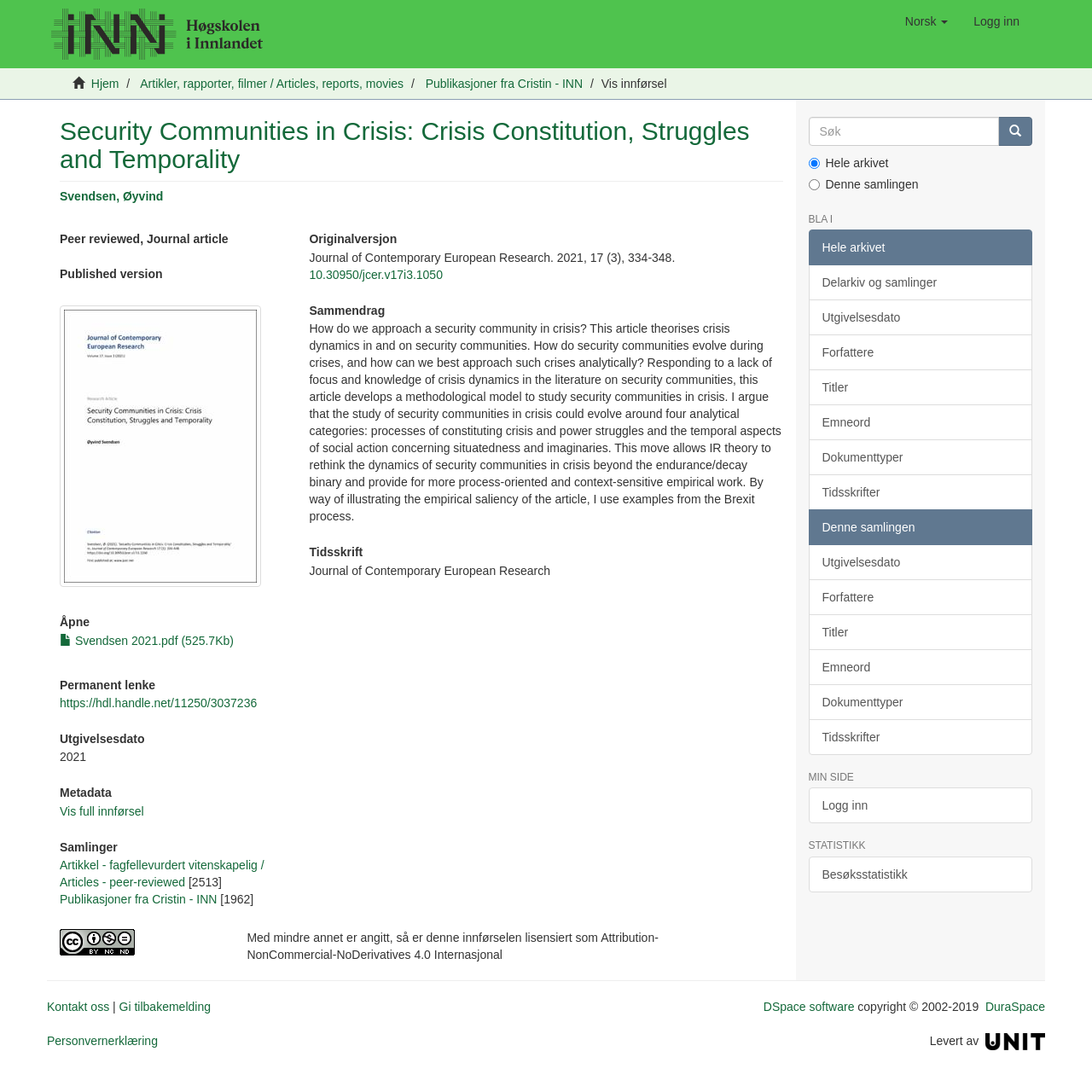What is the title of the article?
Look at the image and respond with a single word or a short phrase.

Security Communities in Crisis